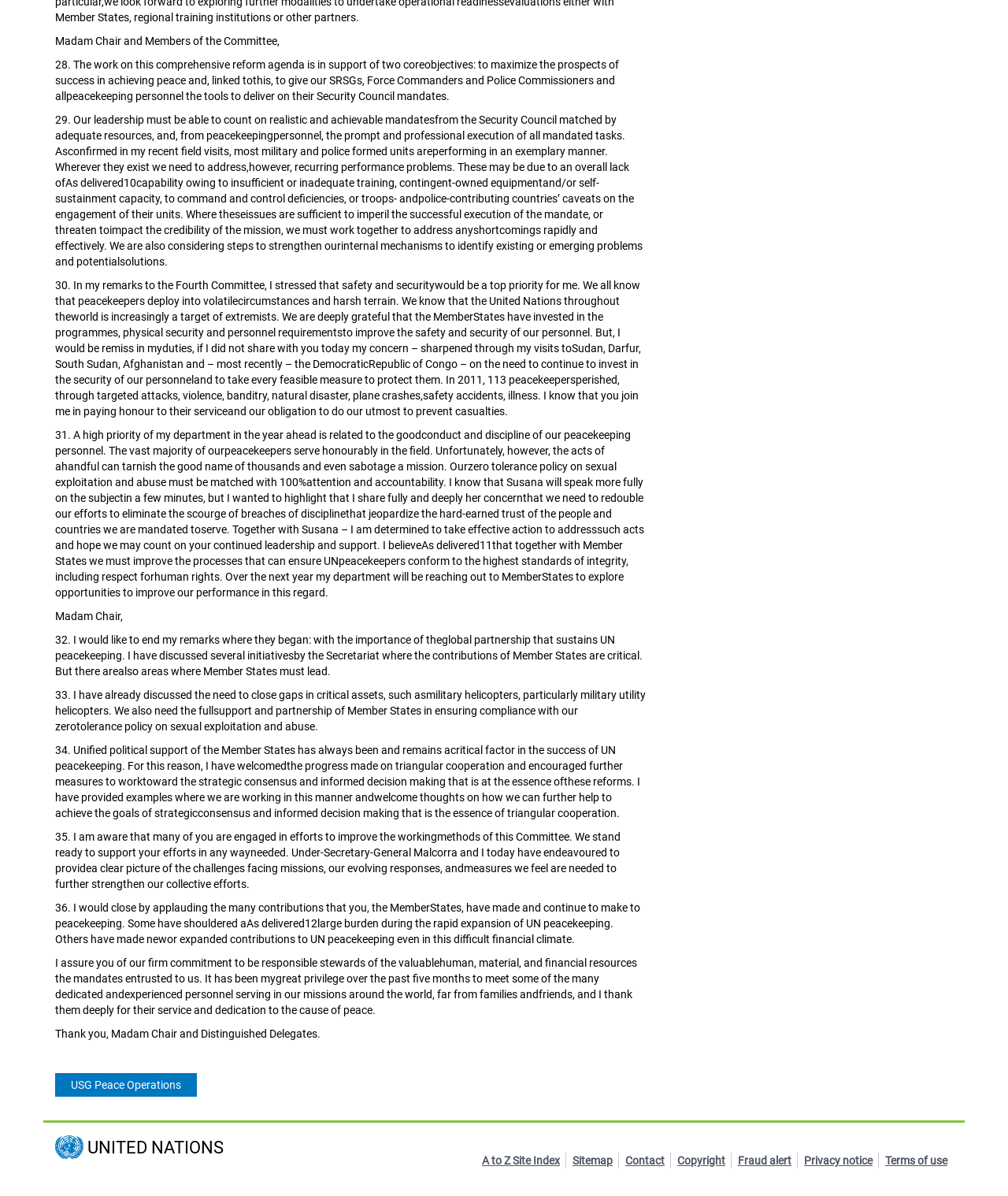What is the logo at the bottom of the page?
Look at the screenshot and respond with one word or a short phrase.

United Nations